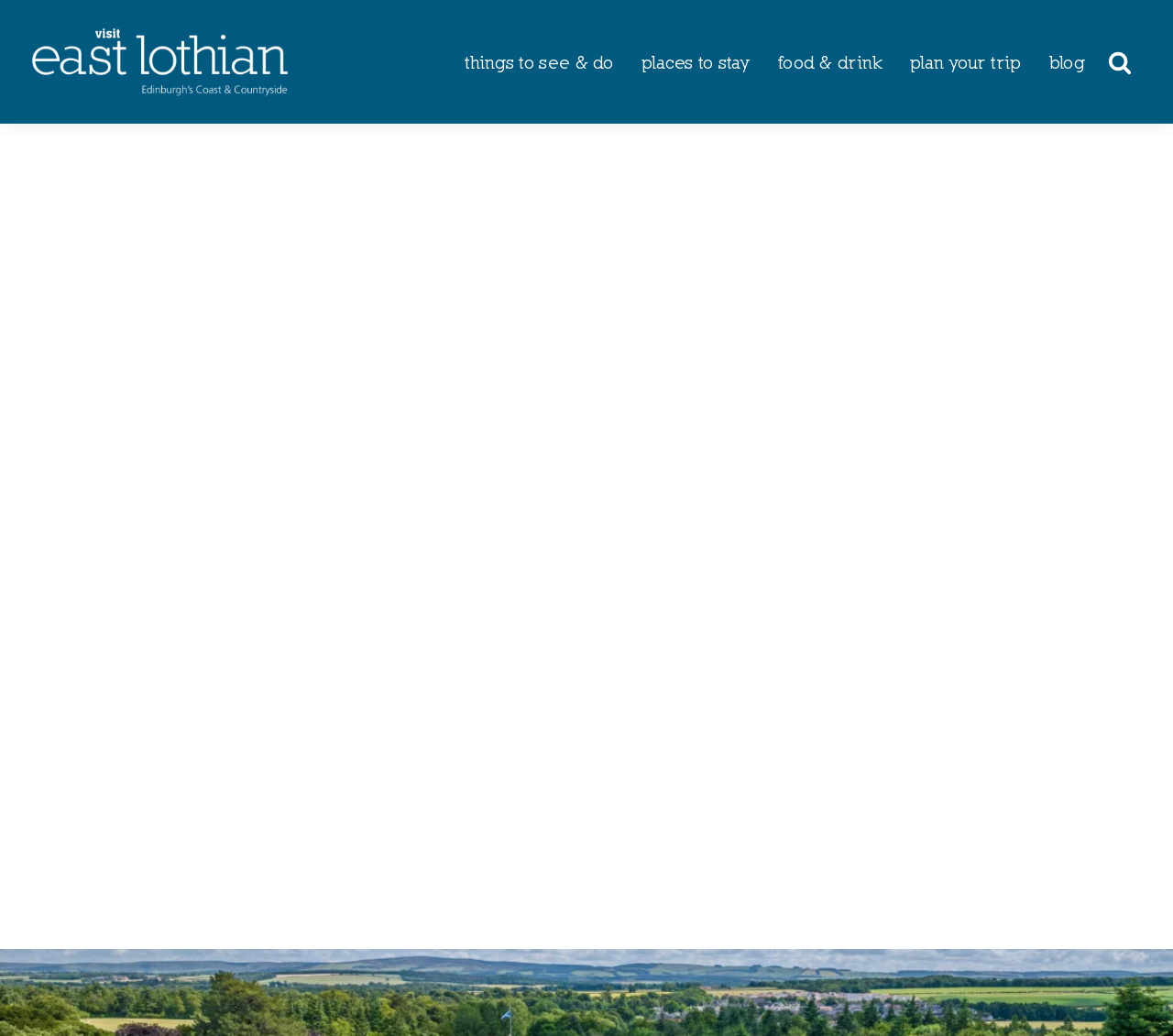Given the element description "B&Bs / GUEST HOUSES" in the screenshot, predict the bounding box coordinates of that UI element.

[0.512, 0.384, 0.718, 0.466]